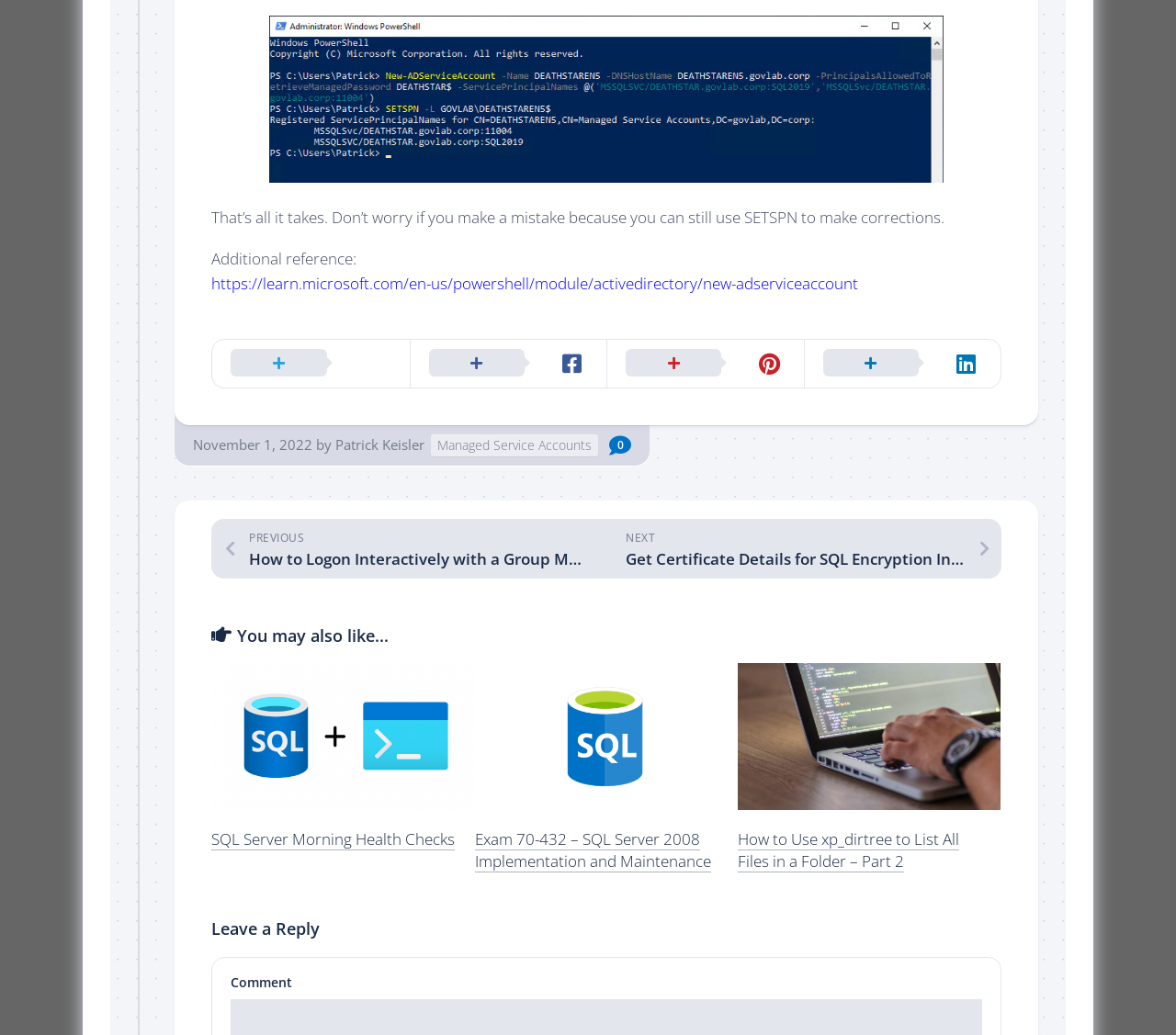Determine the bounding box coordinates for the UI element with the following description: "Patrick Keisler". The coordinates should be four float numbers between 0 and 1, represented as [left, top, right, bottom].

[0.285, 0.421, 0.361, 0.438]